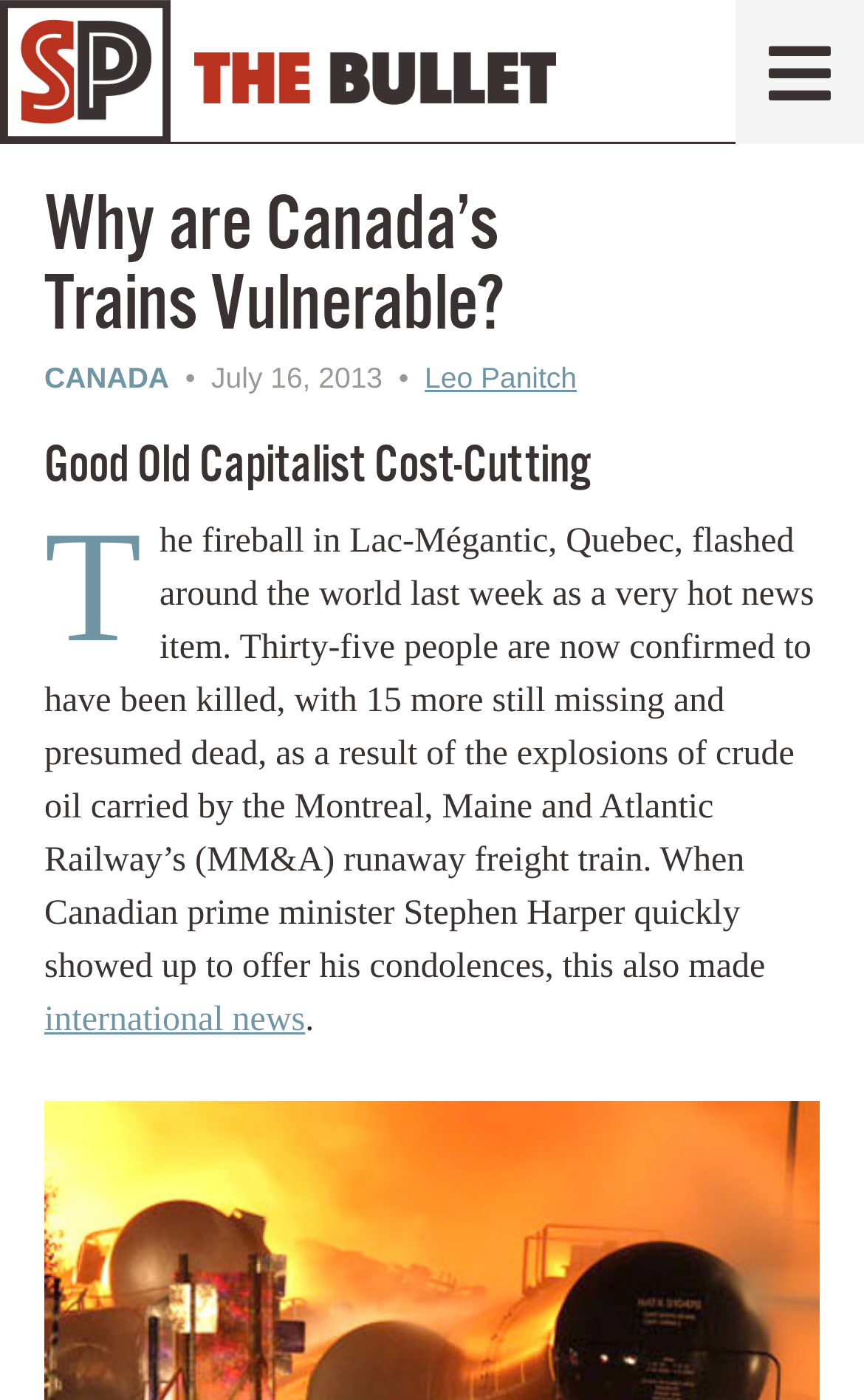Determine the main heading text of the webpage.

Why are Canada’s Trains Vulnerable?